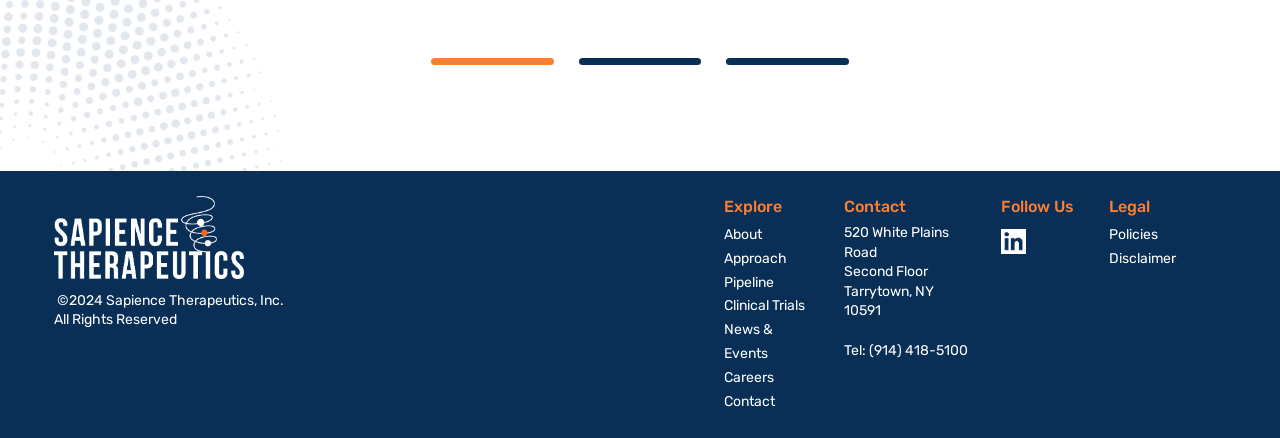Show the bounding box coordinates for the HTML element as described: "parent_node: ©2024 Sapience Therapeutics, Inc.".

[0.042, 0.534, 0.19, 0.572]